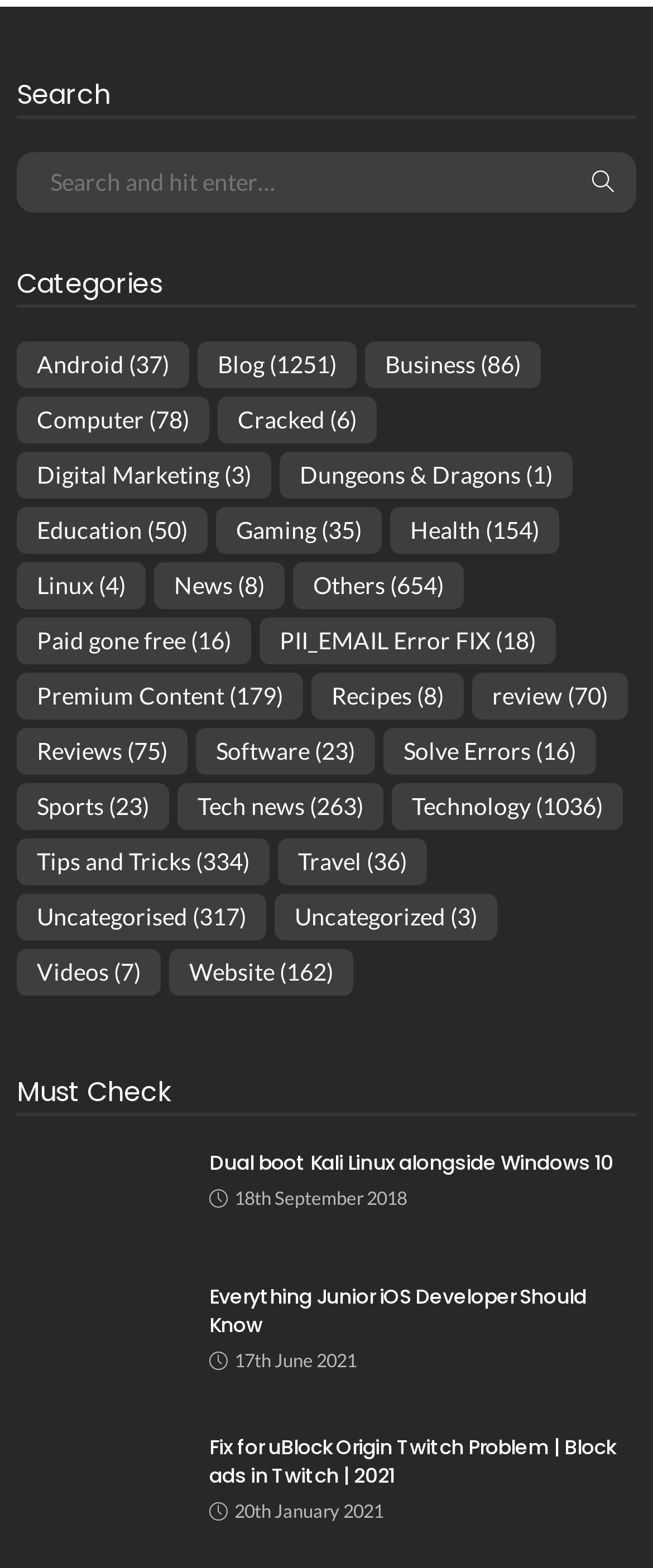Determine the bounding box coordinates of the region to click in order to accomplish the following instruction: "Search for something". Provide the coordinates as four float numbers between 0 and 1, specifically [left, top, right, bottom].

[0.026, 0.097, 0.974, 0.136]